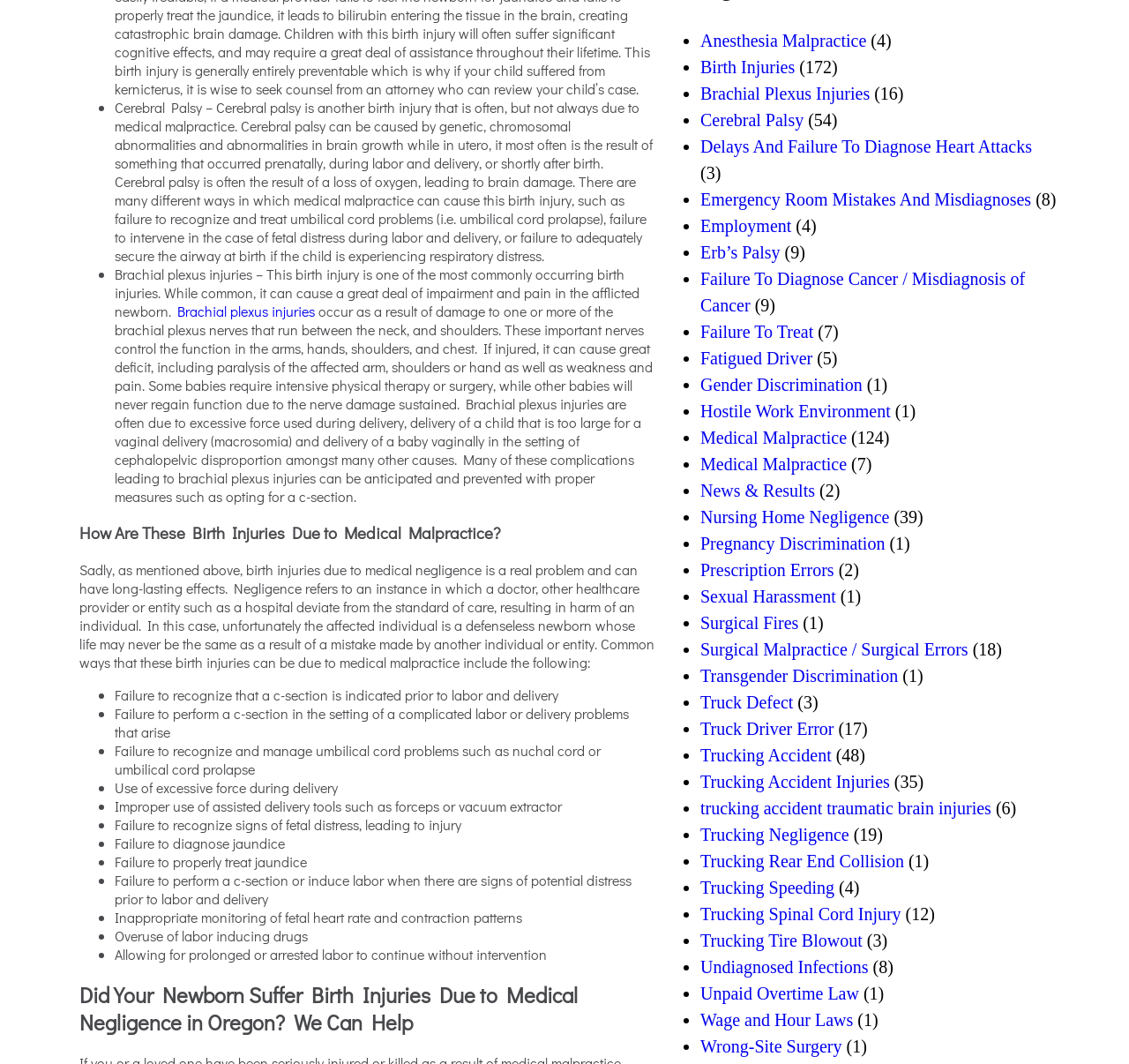Pinpoint the bounding box coordinates of the clickable area necessary to execute the following instruction: "Learn about 'How Are These Birth Injuries Due to Medical Malpractice?'". The coordinates should be given as four float numbers between 0 and 1, namely [left, top, right, bottom].

[0.07, 0.49, 0.58, 0.511]